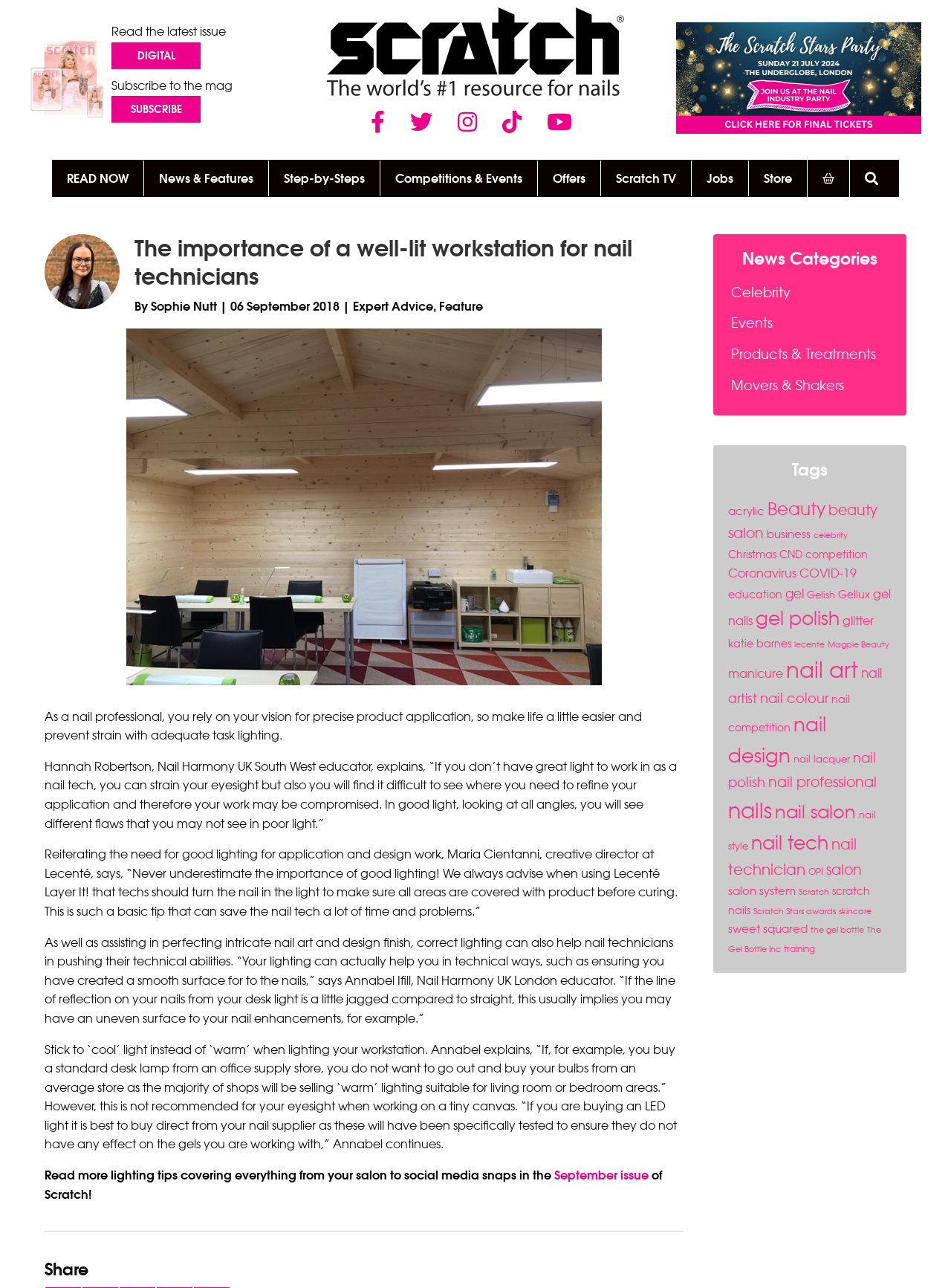Find the bounding box coordinates for the element described here: "nail salon".

[0.815, 0.622, 0.9, 0.639]